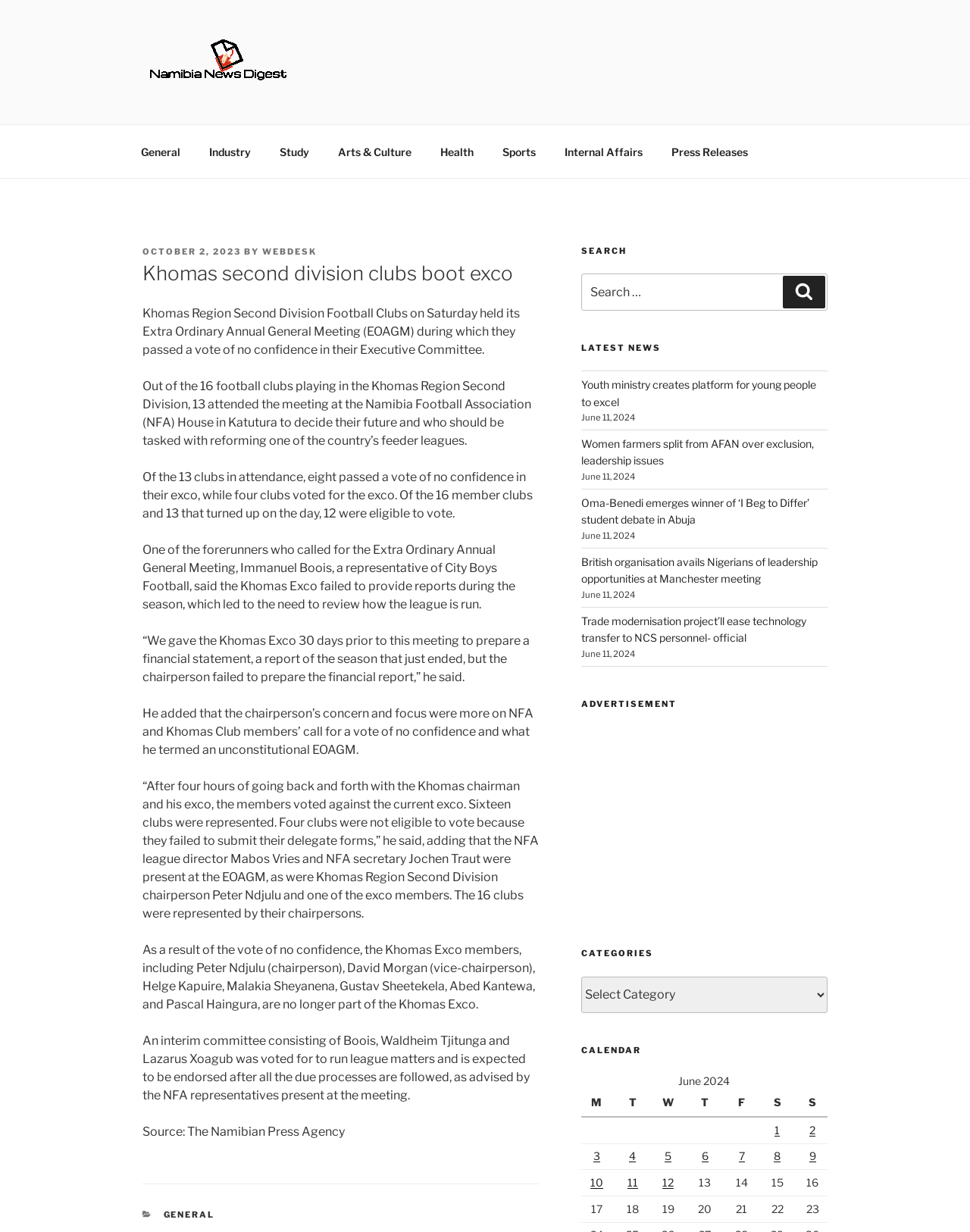Extract the primary header of the webpage and generate its text.

Khomas second division clubs boot exco